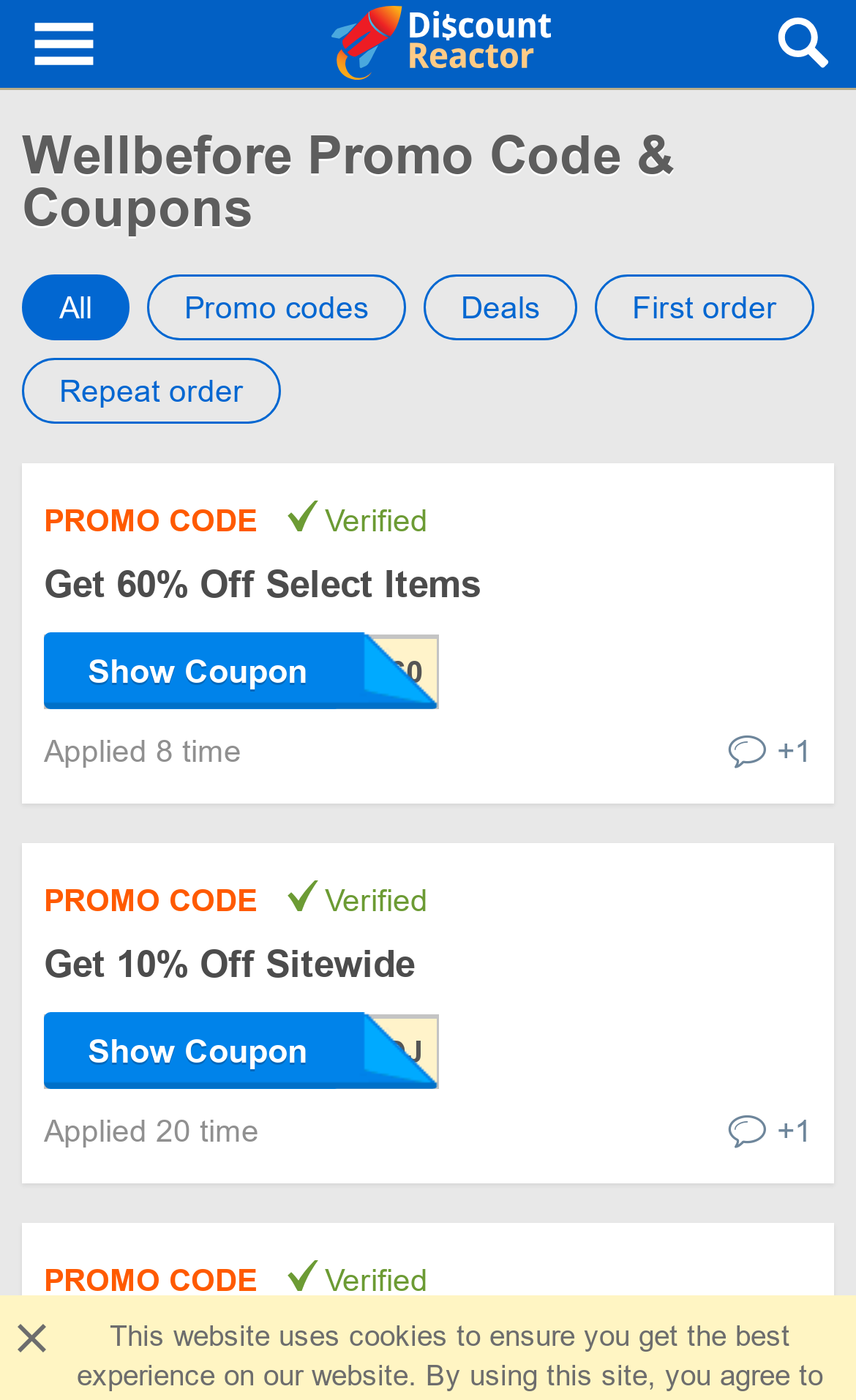Utilize the information from the image to answer the question in detail:
How many times was the promo code 'MAKRITE60' applied?

I found the answer by looking at the promo code 'MAKRITE60 Show Coupon' and the text next to it, which says 'Applied 8 time'.